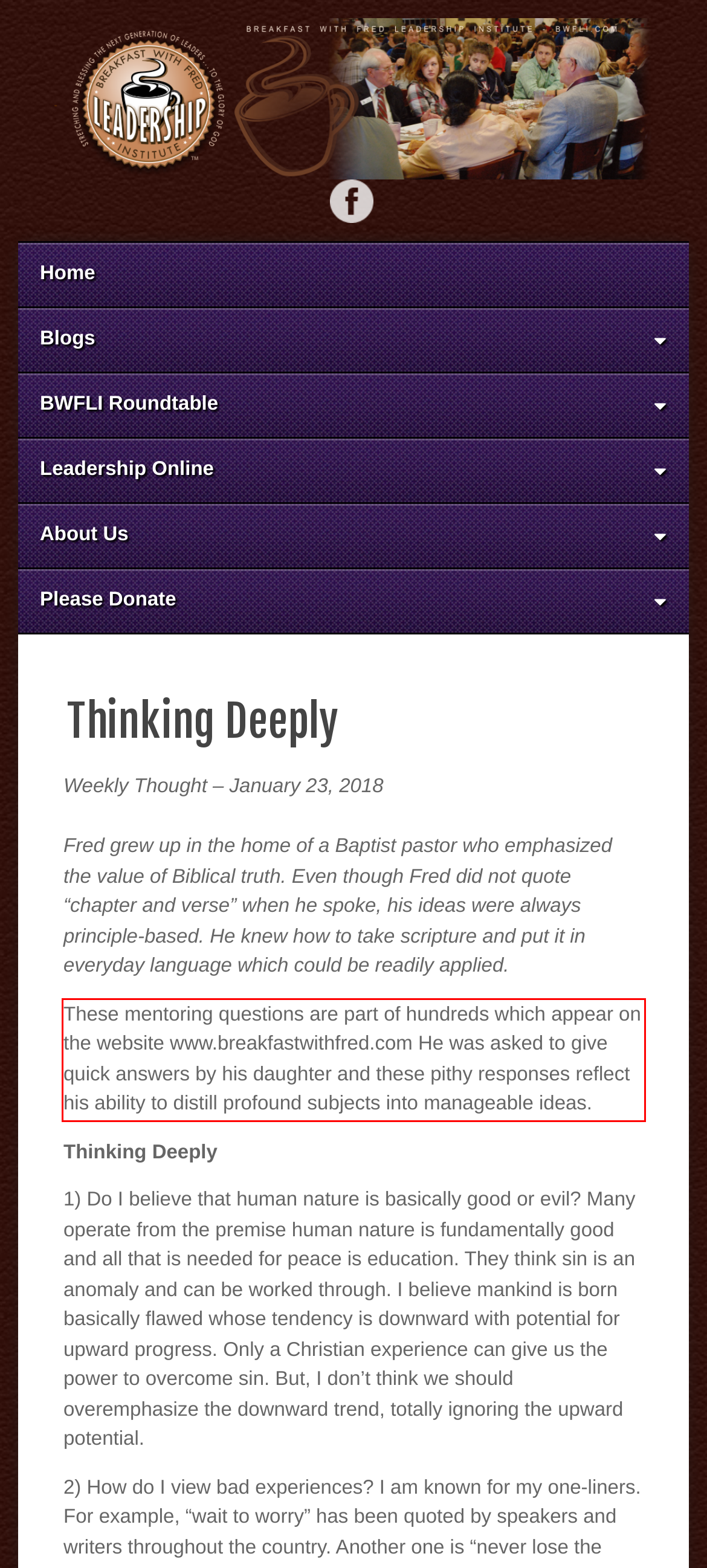From the given screenshot of a webpage, identify the red bounding box and extract the text content within it.

These mentoring questions are part of hundreds which appear on the website www.breakfastwithfred.com He was asked to give quick answers by his daughter and these pithy responses reflect his ability to distill profound subjects into manageable ideas.